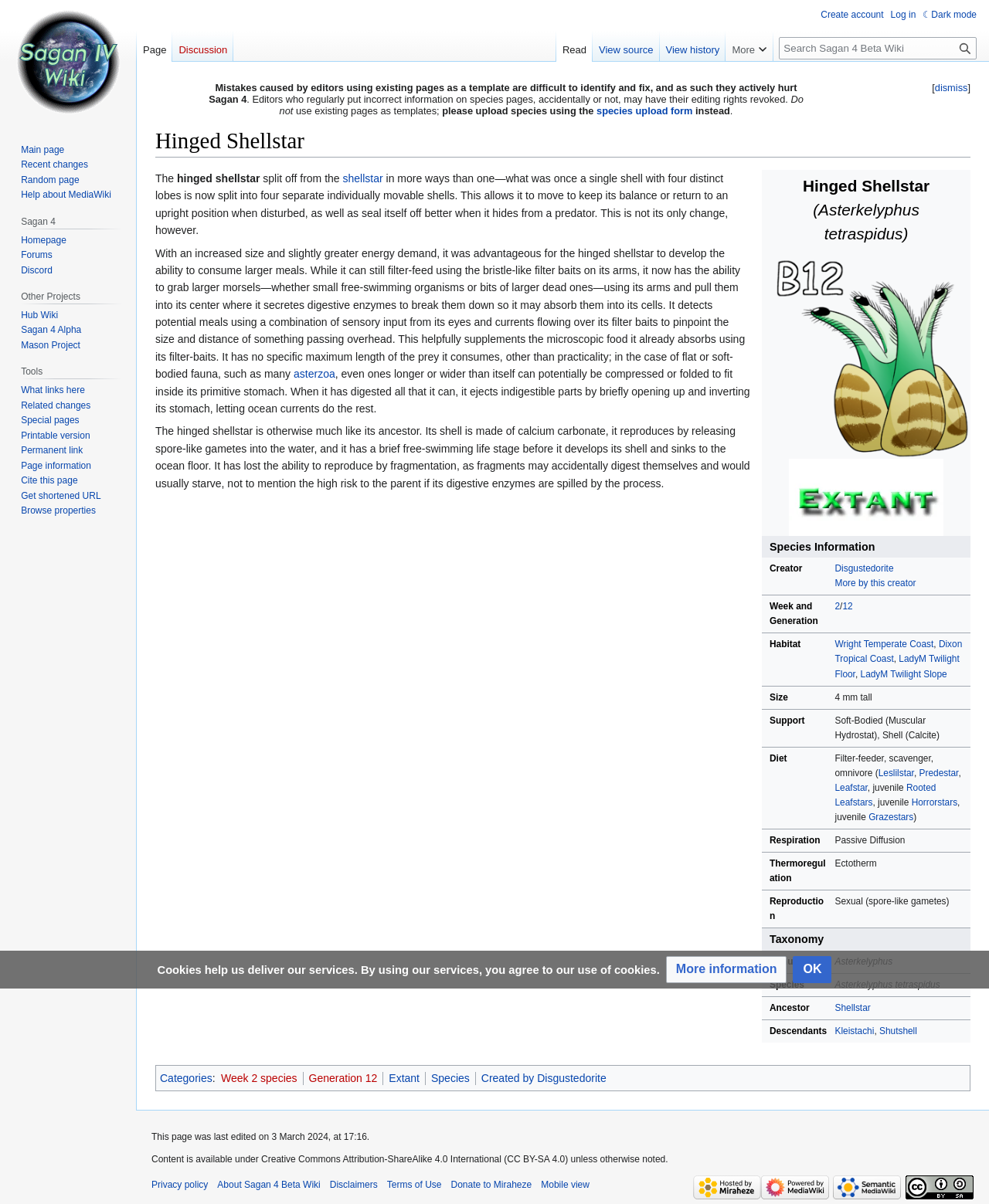Using the information in the image, could you please answer the following question in detail:
What is the ancestor of the Hinged Shellstar?

The ancestor of the Hinged Shellstar can be found in the 'Ancestor' section of the webpage, which states that it is the Shellstar.